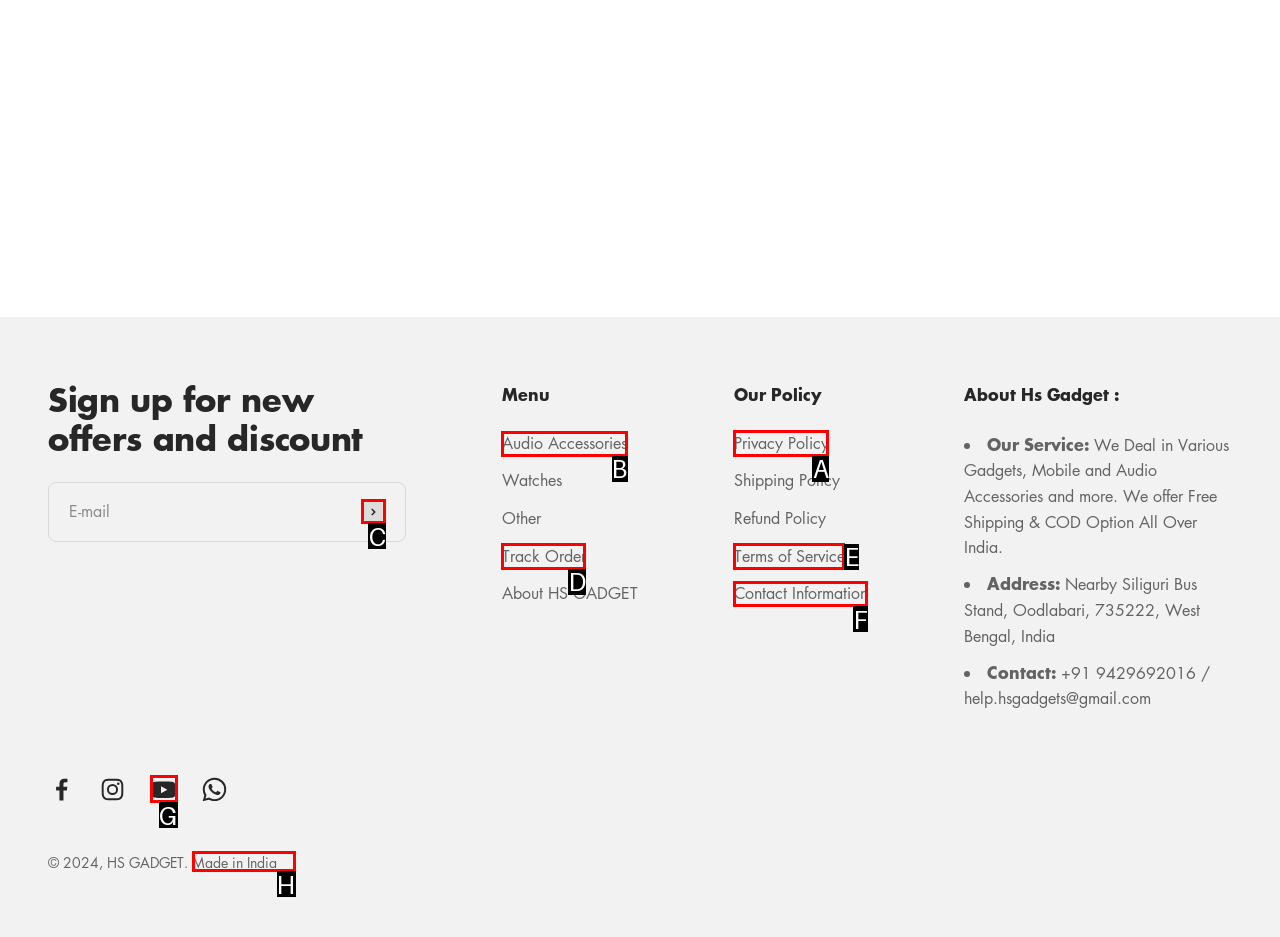Identify the correct UI element to click to follow this instruction: Explore Audio Accessories
Respond with the letter of the appropriate choice from the displayed options.

B